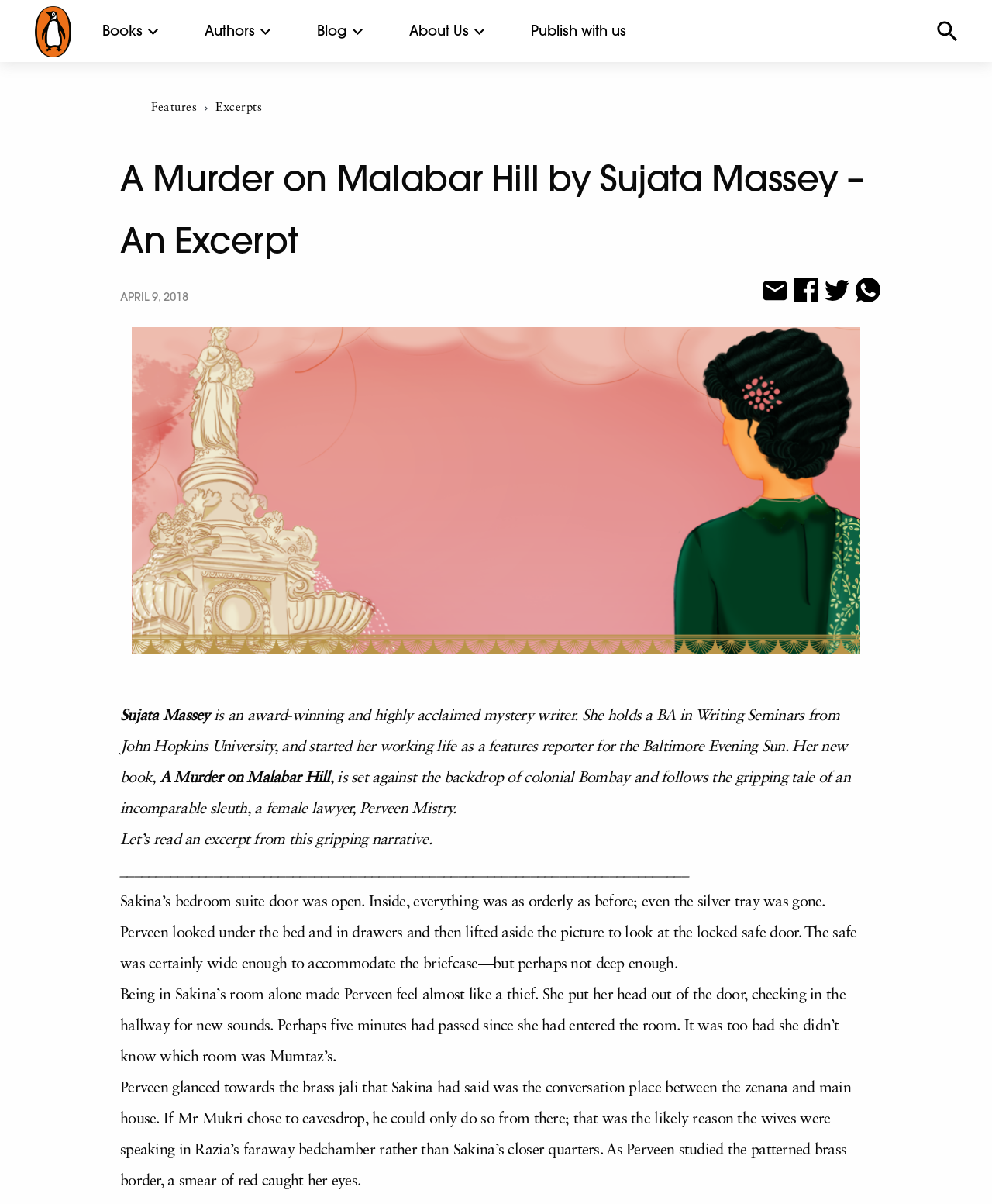What is the name of the female lawyer?
From the image, provide a succinct answer in one word or a short phrase.

Perveen Mistry